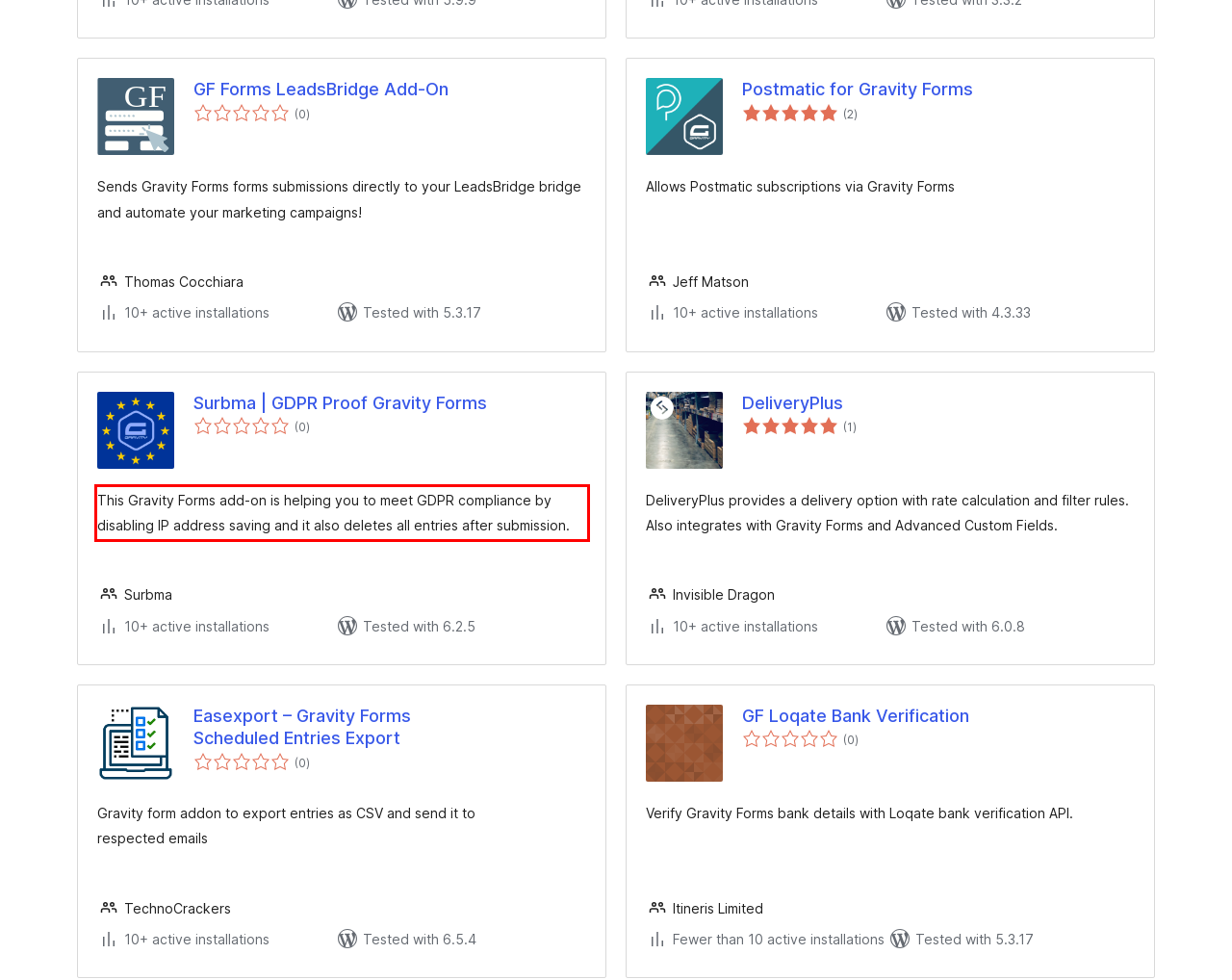Please extract the text content from the UI element enclosed by the red rectangle in the screenshot.

This Gravity Forms add-on is helping you to meet GDPR compliance by disabling IP address saving and it also deletes all entries after submission.